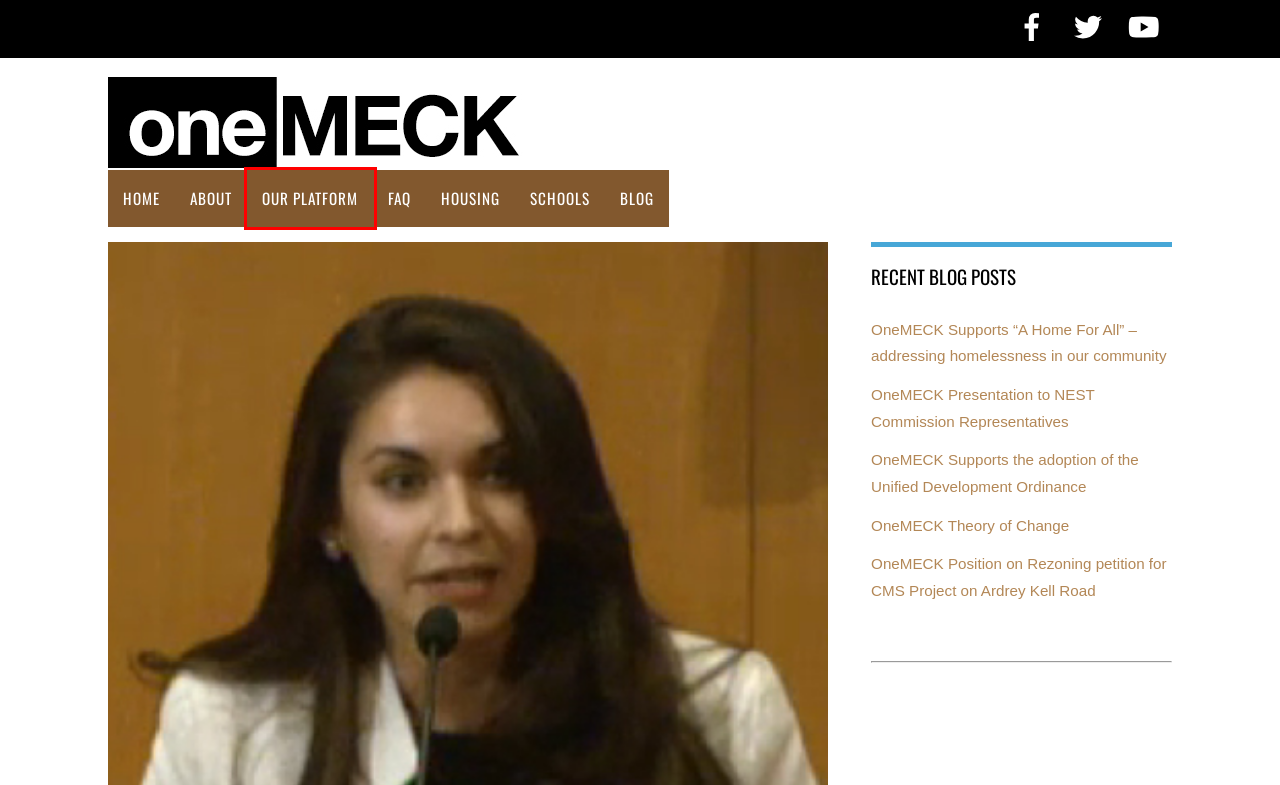Given a screenshot of a webpage with a red bounding box highlighting a UI element, determine which webpage description best matches the new webpage that appears after clicking the highlighted element. Here are the candidates:
A. BLOG – OneMECK
B. OneMECK Supports the adoption of the Unified Development Ordinance – OneMECK
C. platform – OneMECK
D. FAQ – OneMECK
E. OneMECK
F. Housing Resources – OneMECK
G. OneMECK Position on Rezoning petition for CMS Project on Ardrey Kell Road – OneMECK
H. OneMECK Theory of Change – OneMECK

C